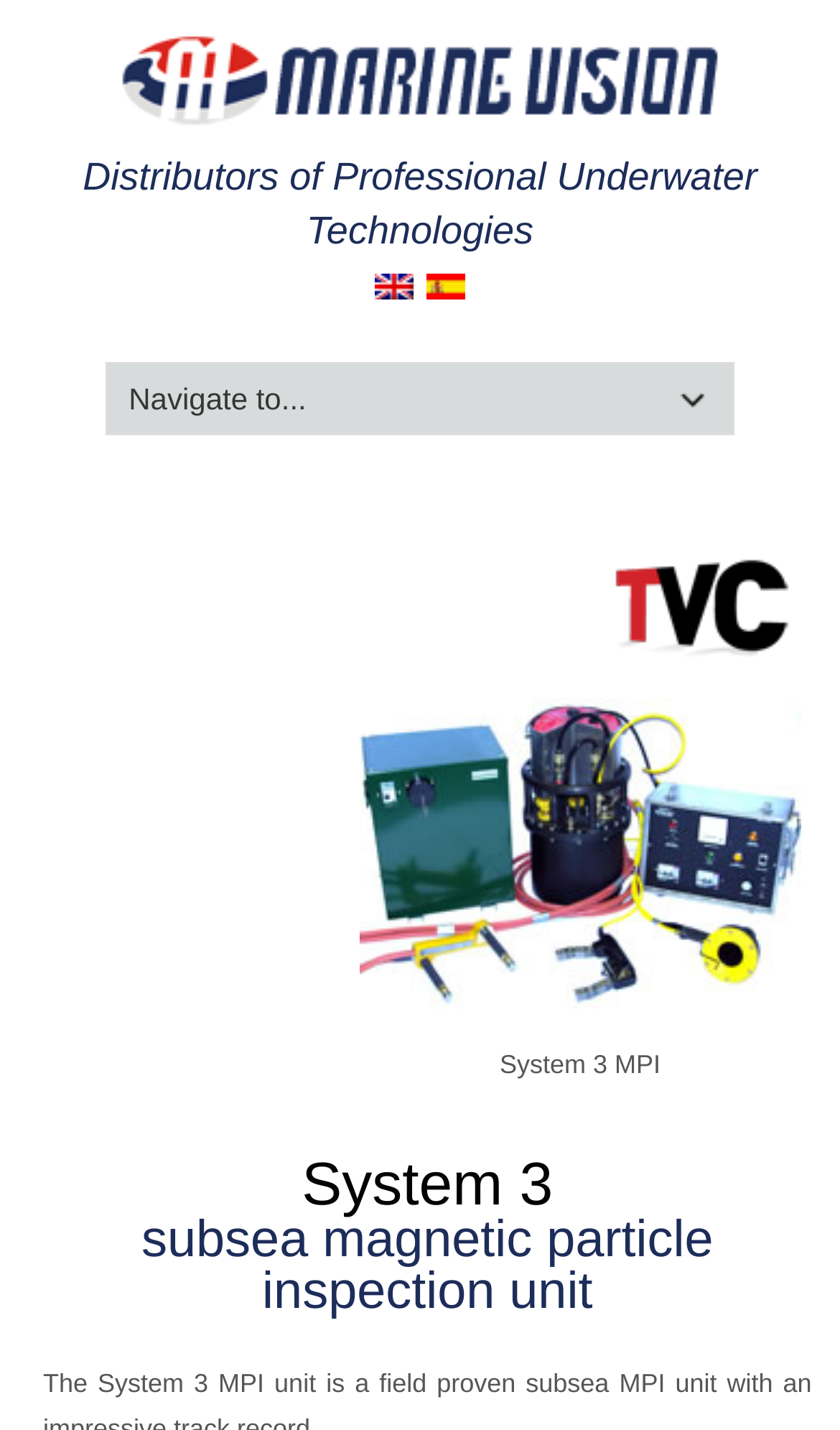Using the webpage screenshot and the element description title="System 3 MPI", determine the bounding box coordinates. Specify the coordinates in the format (top-left x, top-left y, bottom-right x, bottom-right y) with values ranging from 0 to 1.

[0.428, 0.477, 0.953, 0.715]